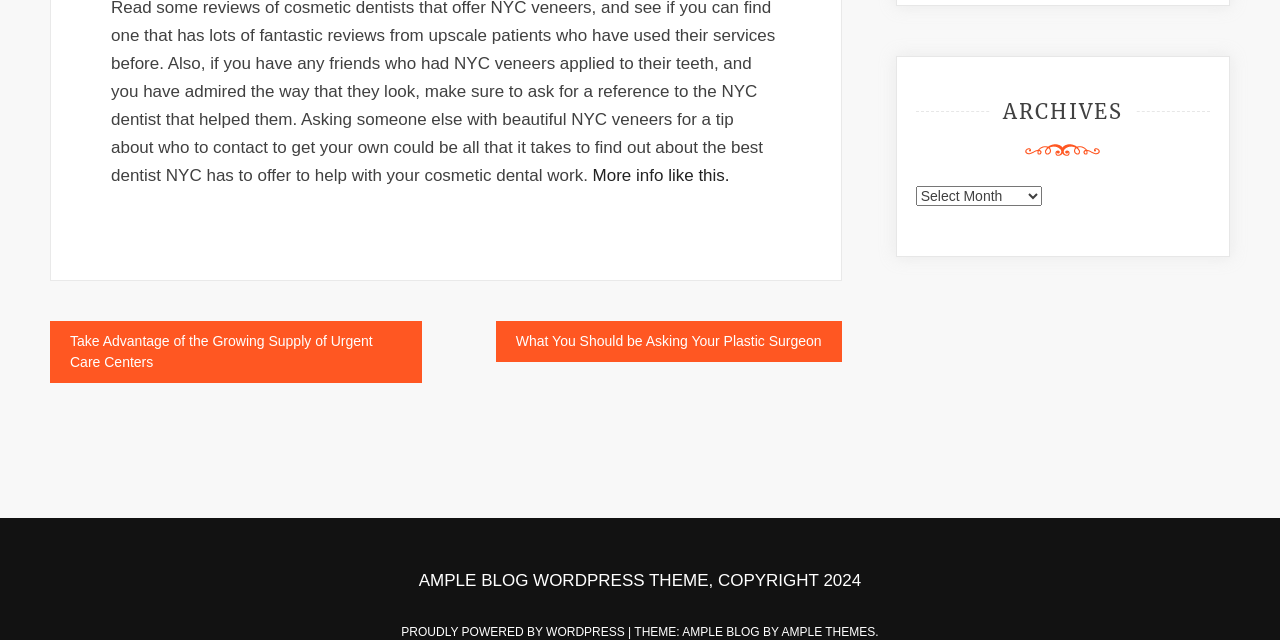What is the copyright year of this website?
Please provide a detailed and comprehensive answer to the question.

I found the static text element with the text 'AMPLE BLOG WORDPRESS THEME, COPYRIGHT 2024' at coordinates [0.327, 0.893, 0.673, 0.922], which indicates that the copyright year of this website is 2024.